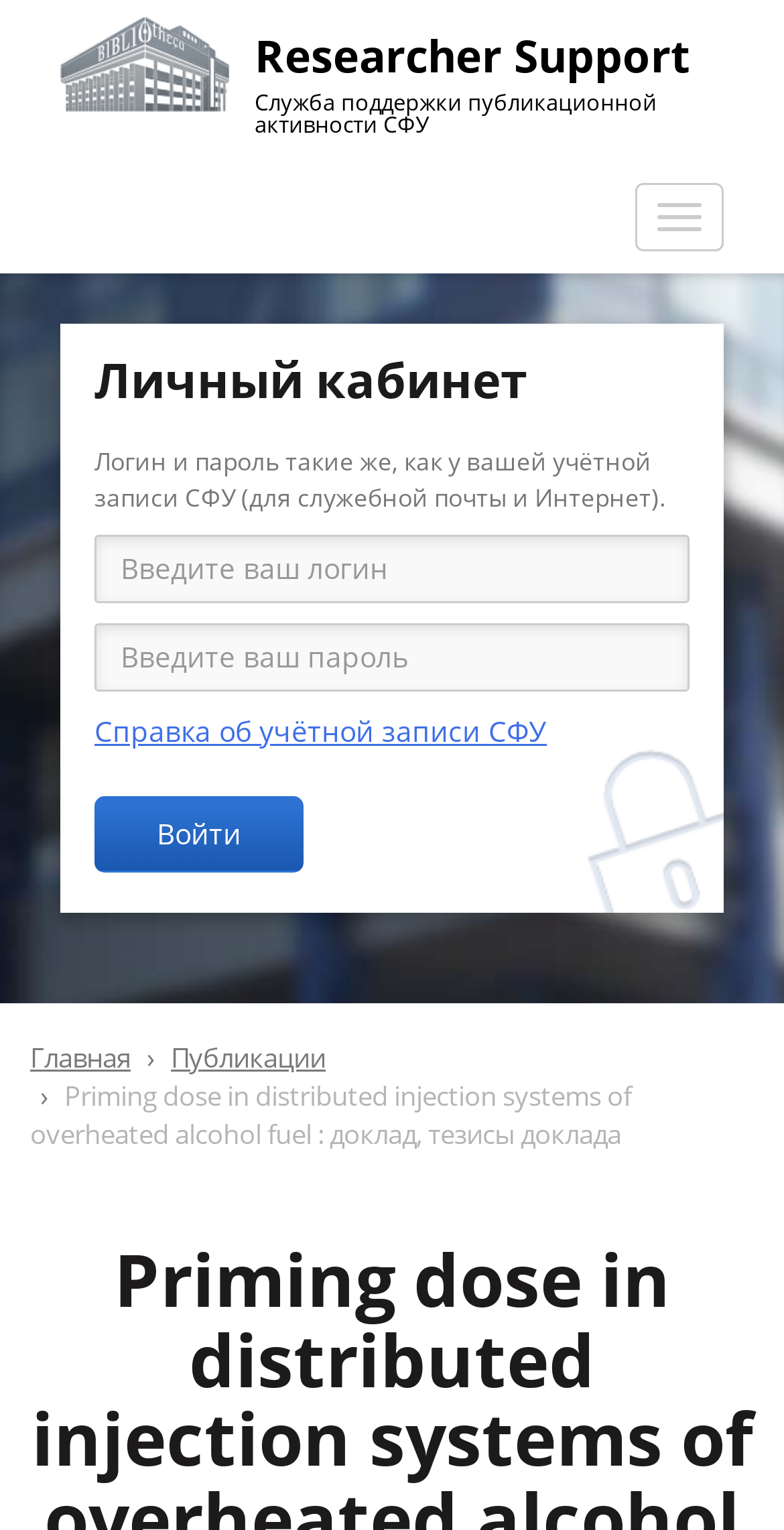Determine the main headline from the webpage and extract its text.

Researcher Support
Служба поддержки публикационной активности СФУ